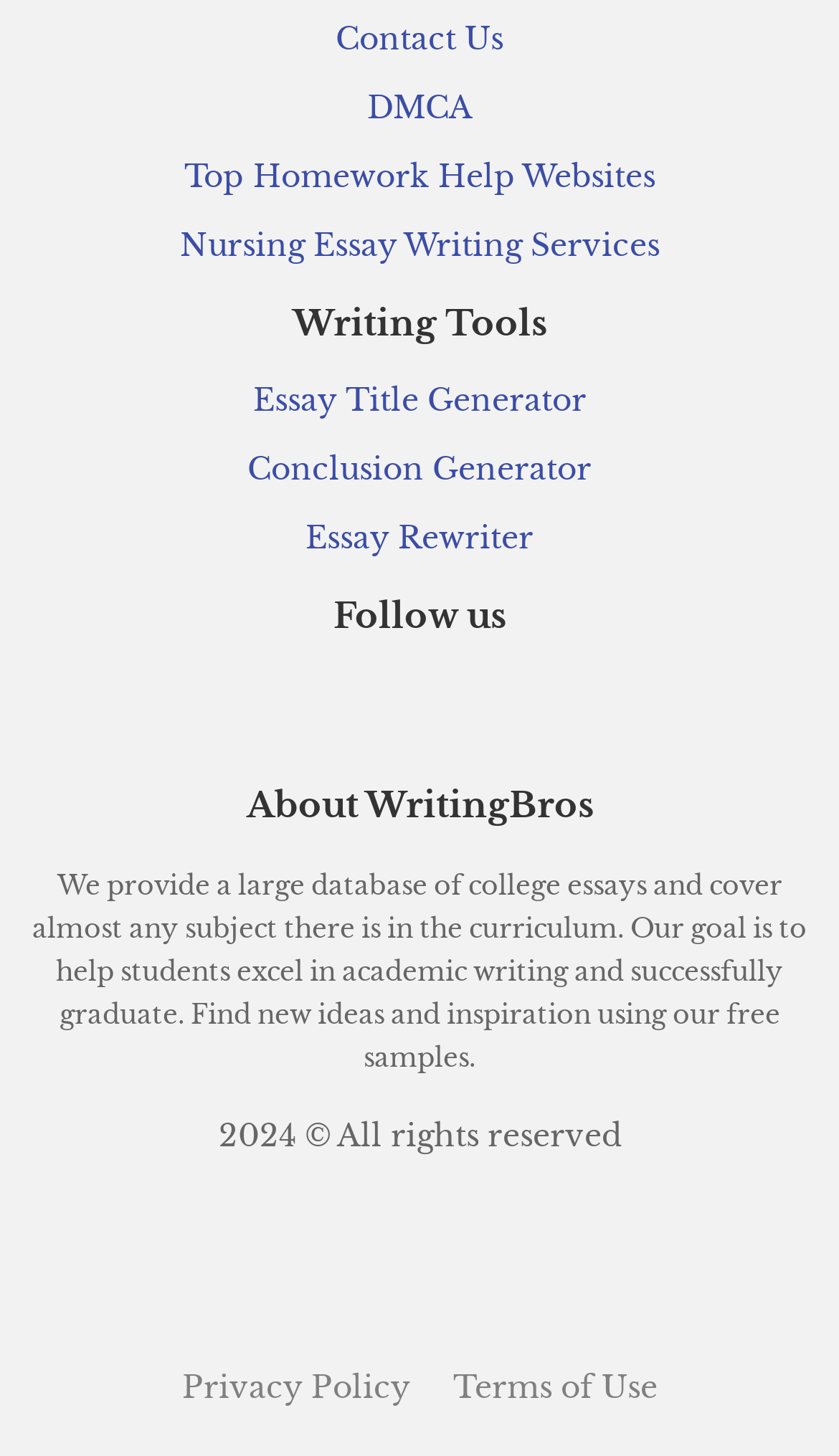Identify the bounding box coordinates for the element you need to click to achieve the following task: "use Essay Title Generator". Provide the bounding box coordinates as four float numbers between 0 and 1, in the form [left, top, right, bottom].

[0.301, 0.262, 0.699, 0.289]